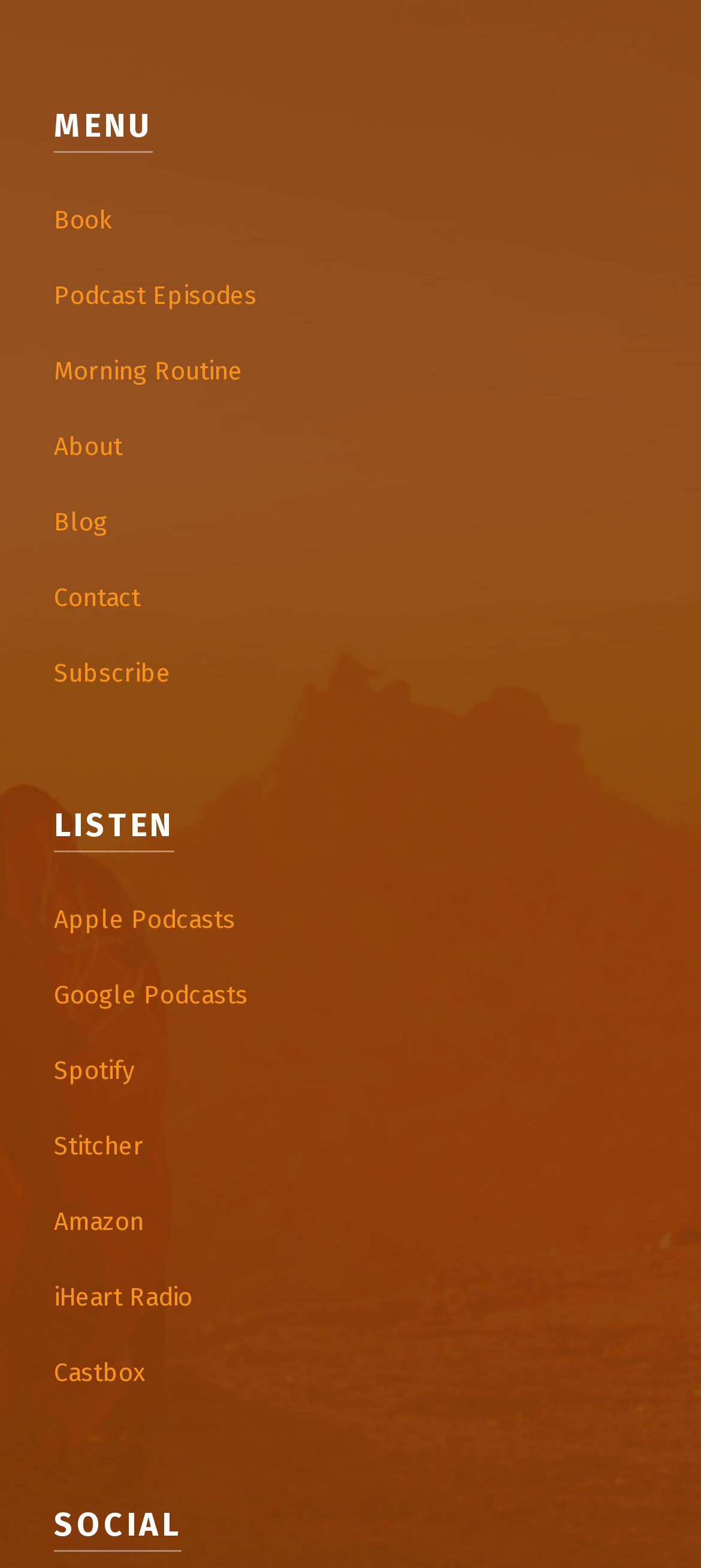What is the last social media platform listed?
Please provide a single word or phrase answer based on the image.

None